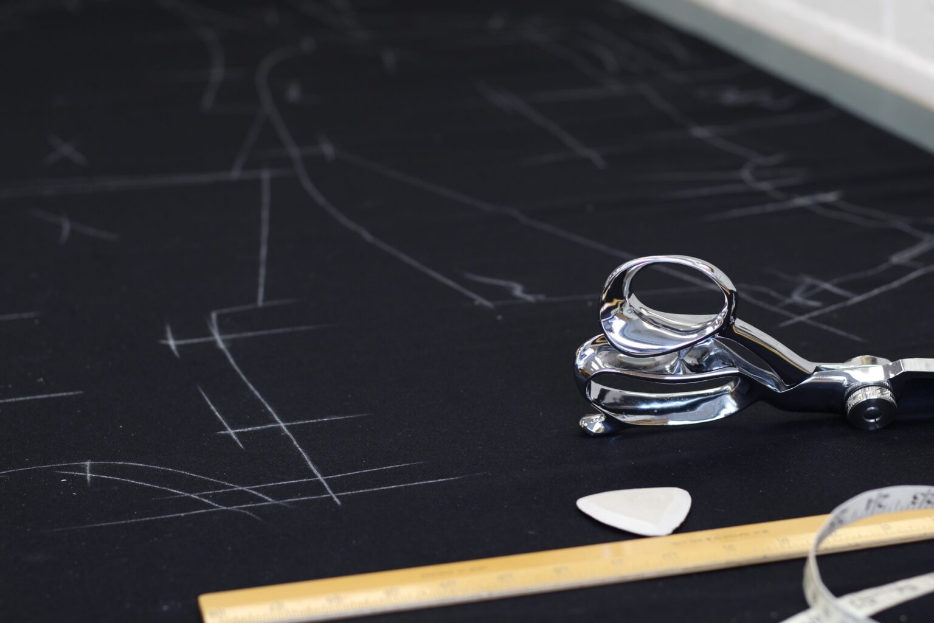What is the material of the ruler?
Refer to the image and provide a concise answer in one word or phrase.

Wood